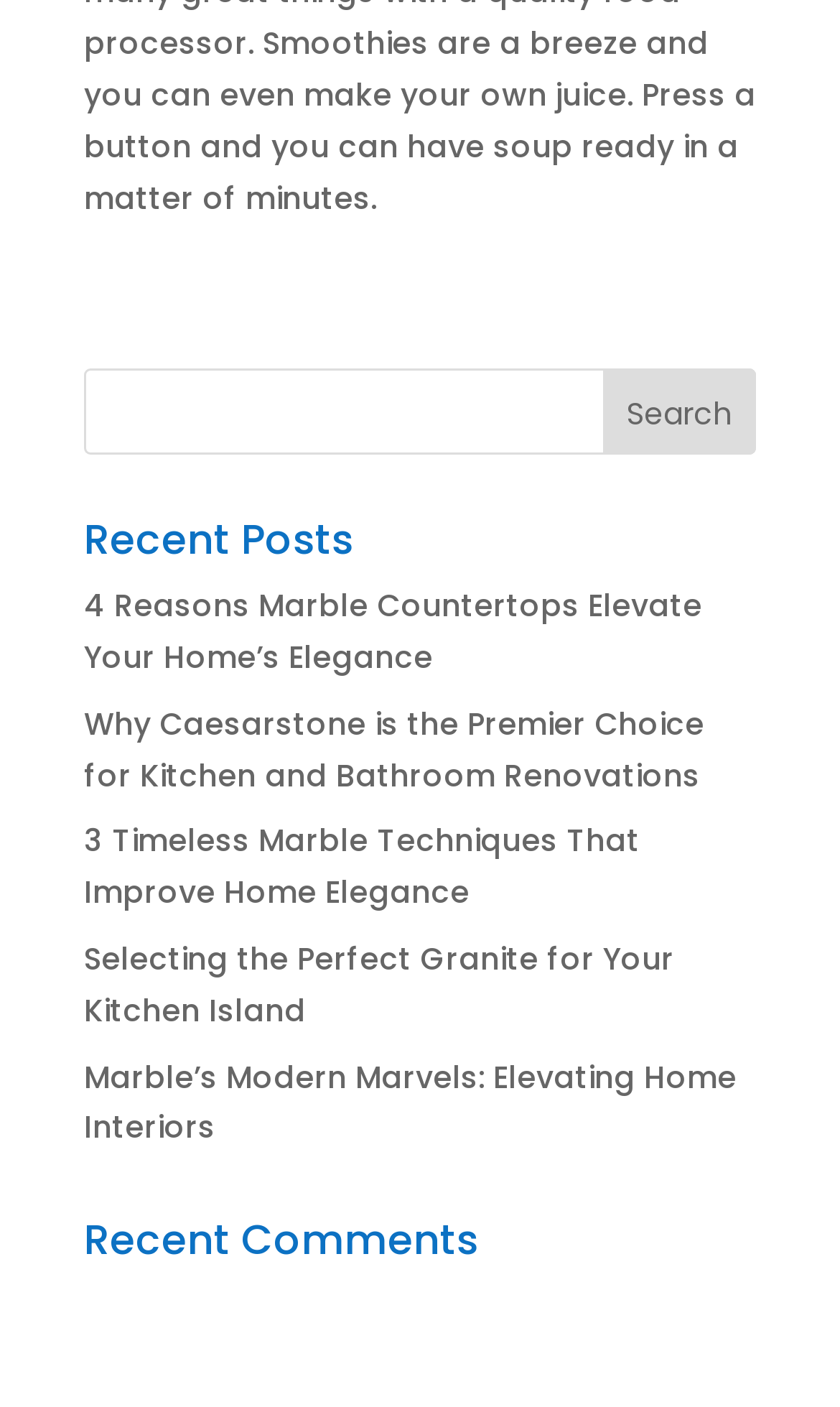How many links are under 'Recent Posts'?
Using the image, provide a concise answer in one word or a short phrase.

5